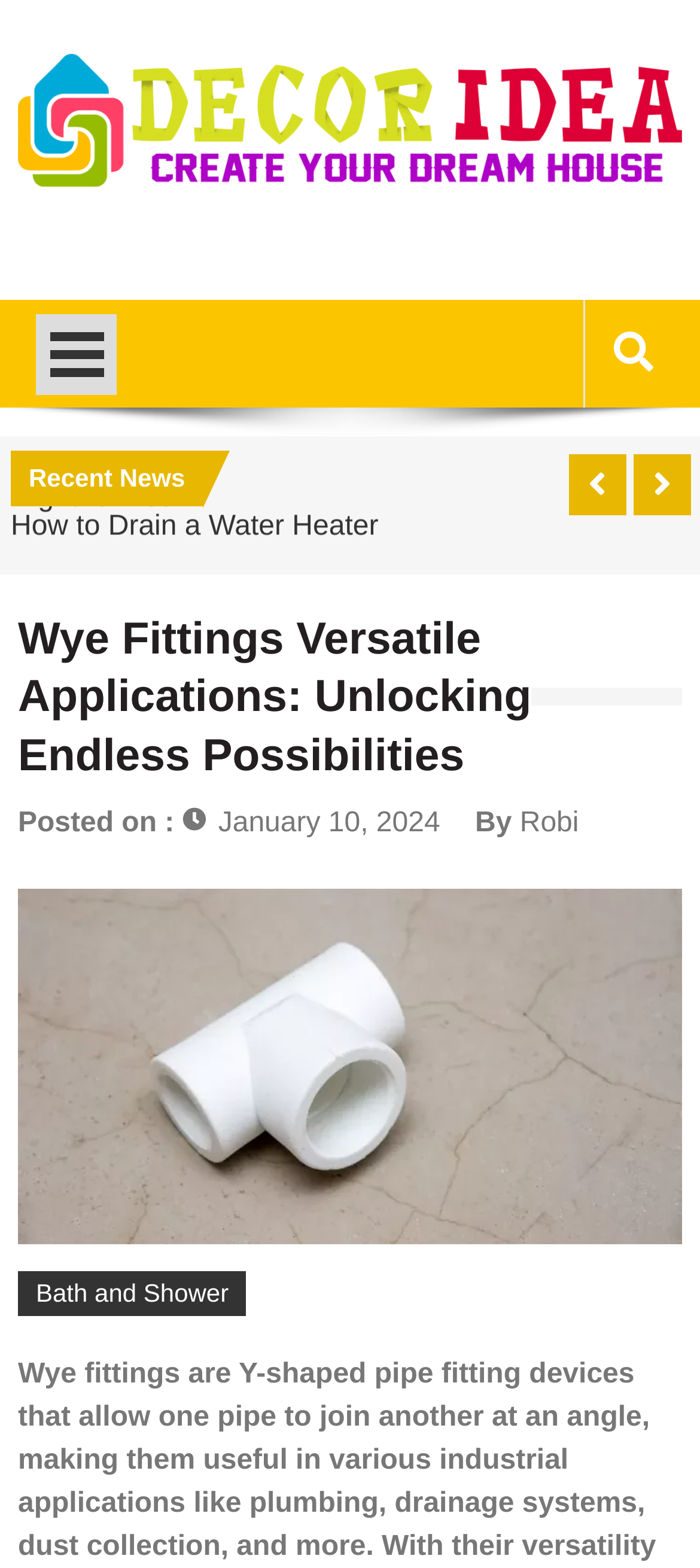Determine the bounding box coordinates of the clickable element to complete this instruction: "Click on the 'Decor Ideas' link". Provide the coordinates in the format of four float numbers between 0 and 1, [left, top, right, bottom].

[0.026, 0.034, 0.974, 0.128]